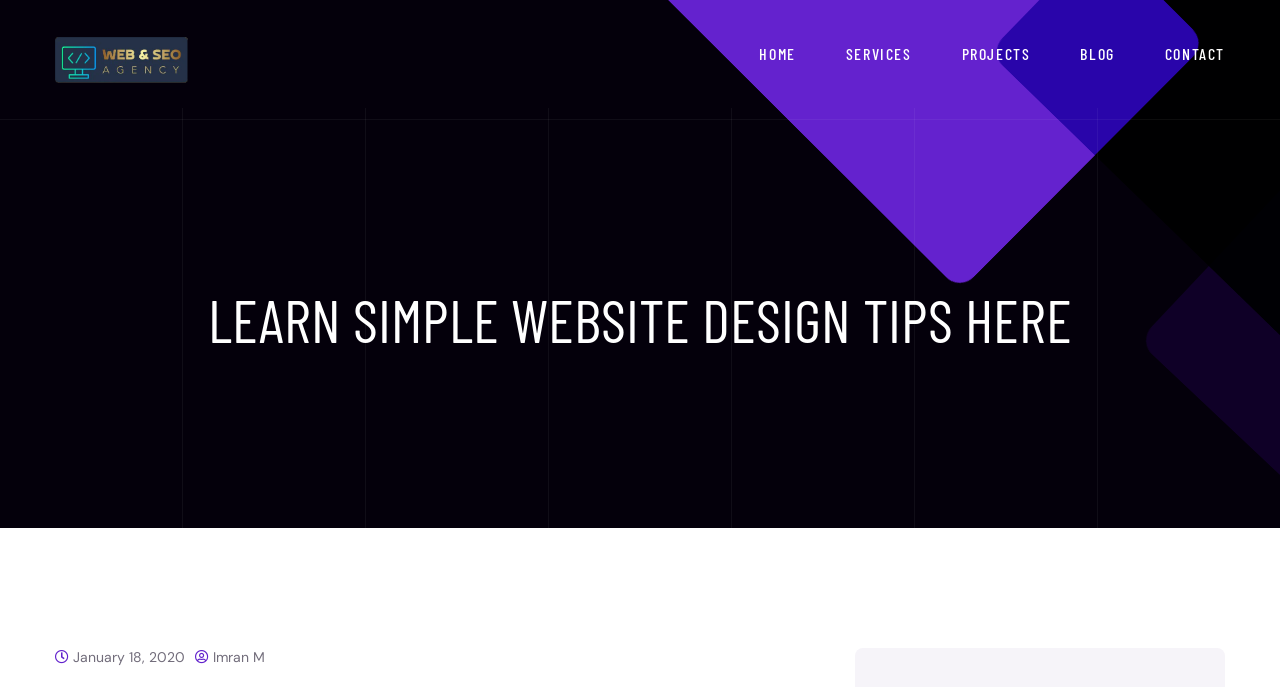Using the information in the image, could you please answer the following question in detail:
What is the name of the agency?

I found the answer by looking at the top-left corner of the webpage, where there is a link and an image with the same text 'Web And SEO Agency'.